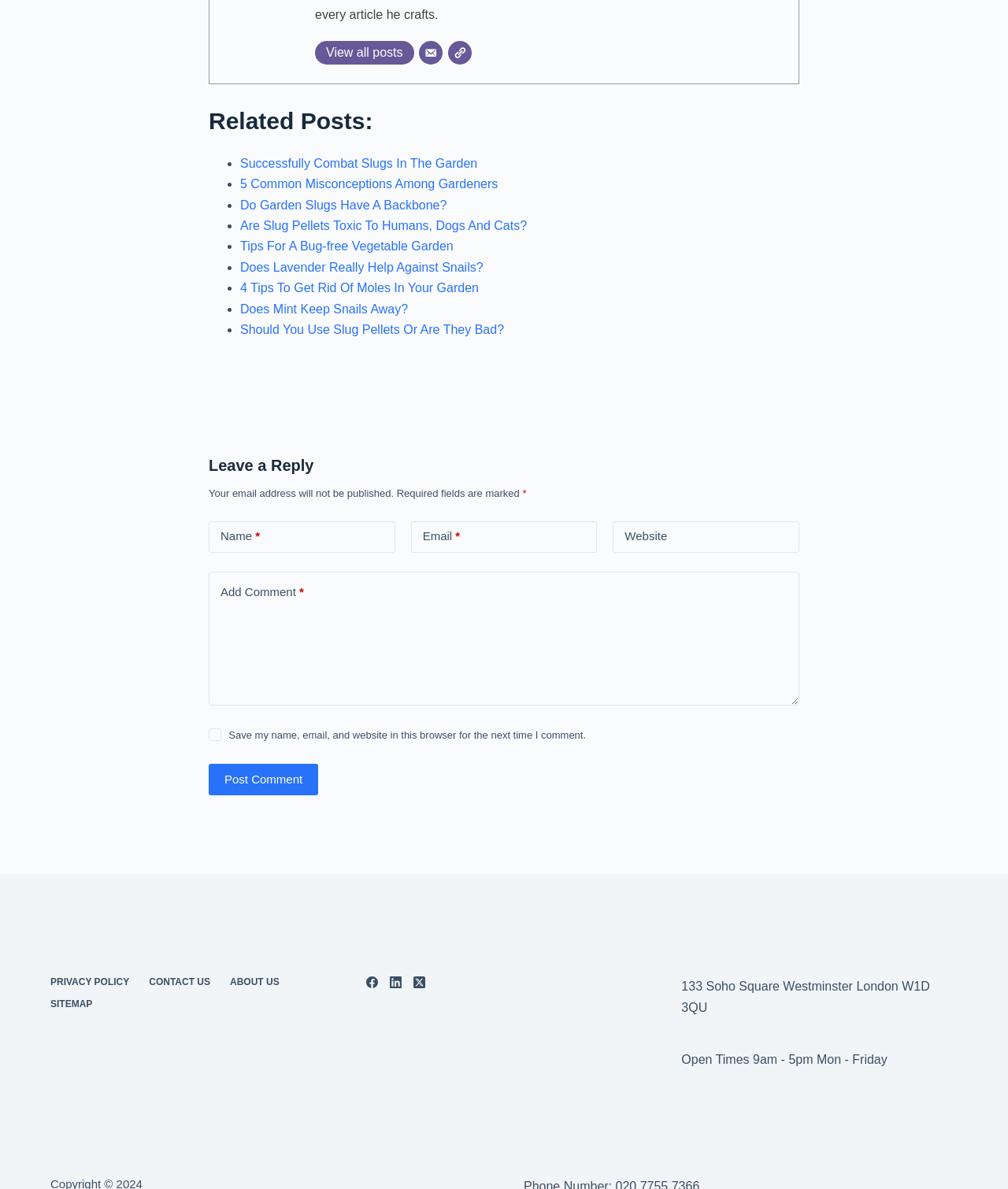Can you give a comprehensive explanation to the question given the content of the image?
What is the title of the section above the list of links?

I found the heading 'Related Posts:' above the list of links, which indicates that this section is related to posts.